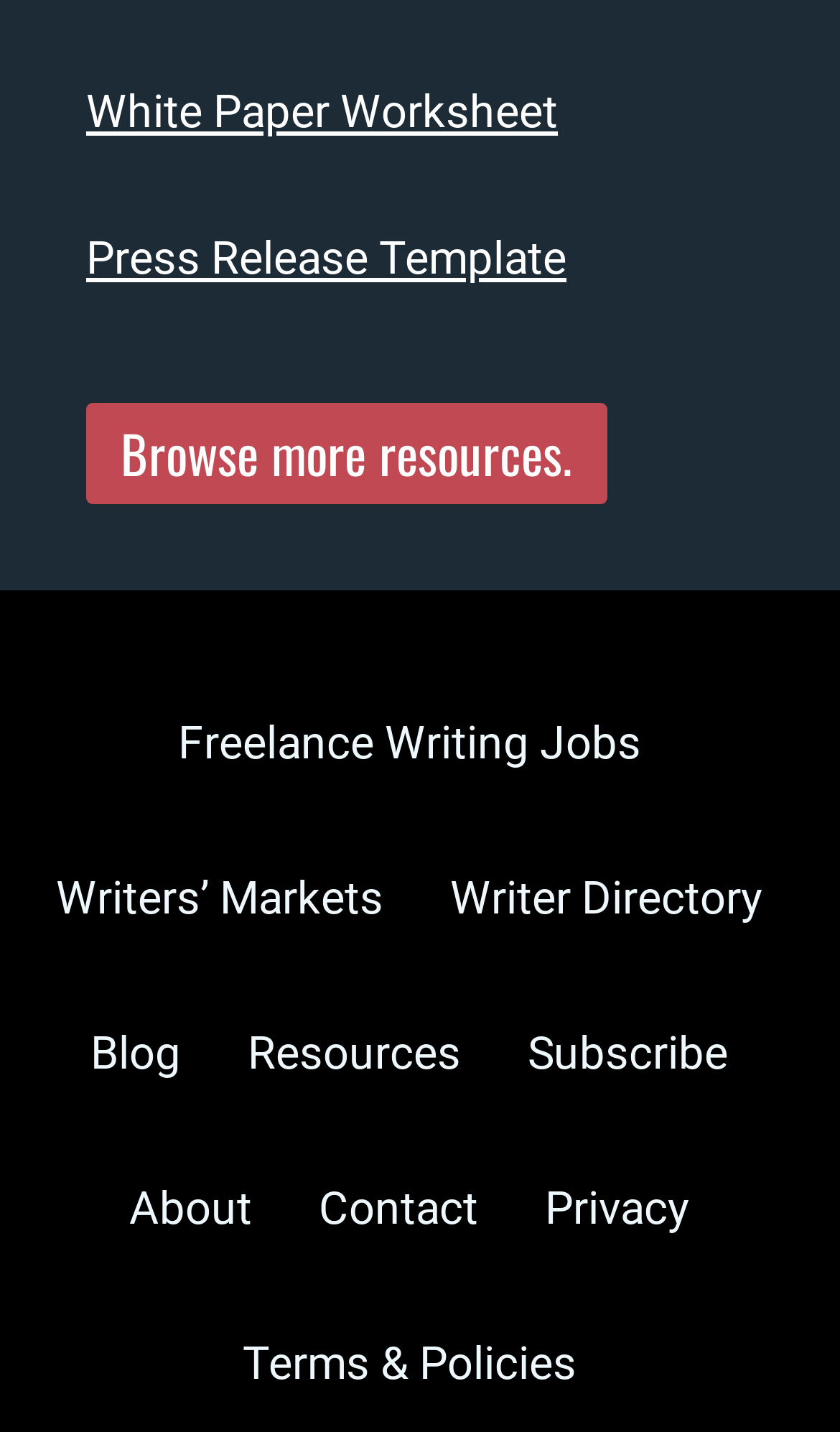Locate the bounding box coordinates of the element's region that should be clicked to carry out the following instruction: "View freelance writing jobs". The coordinates need to be four float numbers between 0 and 1, i.e., [left, top, right, bottom].

[0.212, 0.501, 0.763, 0.537]